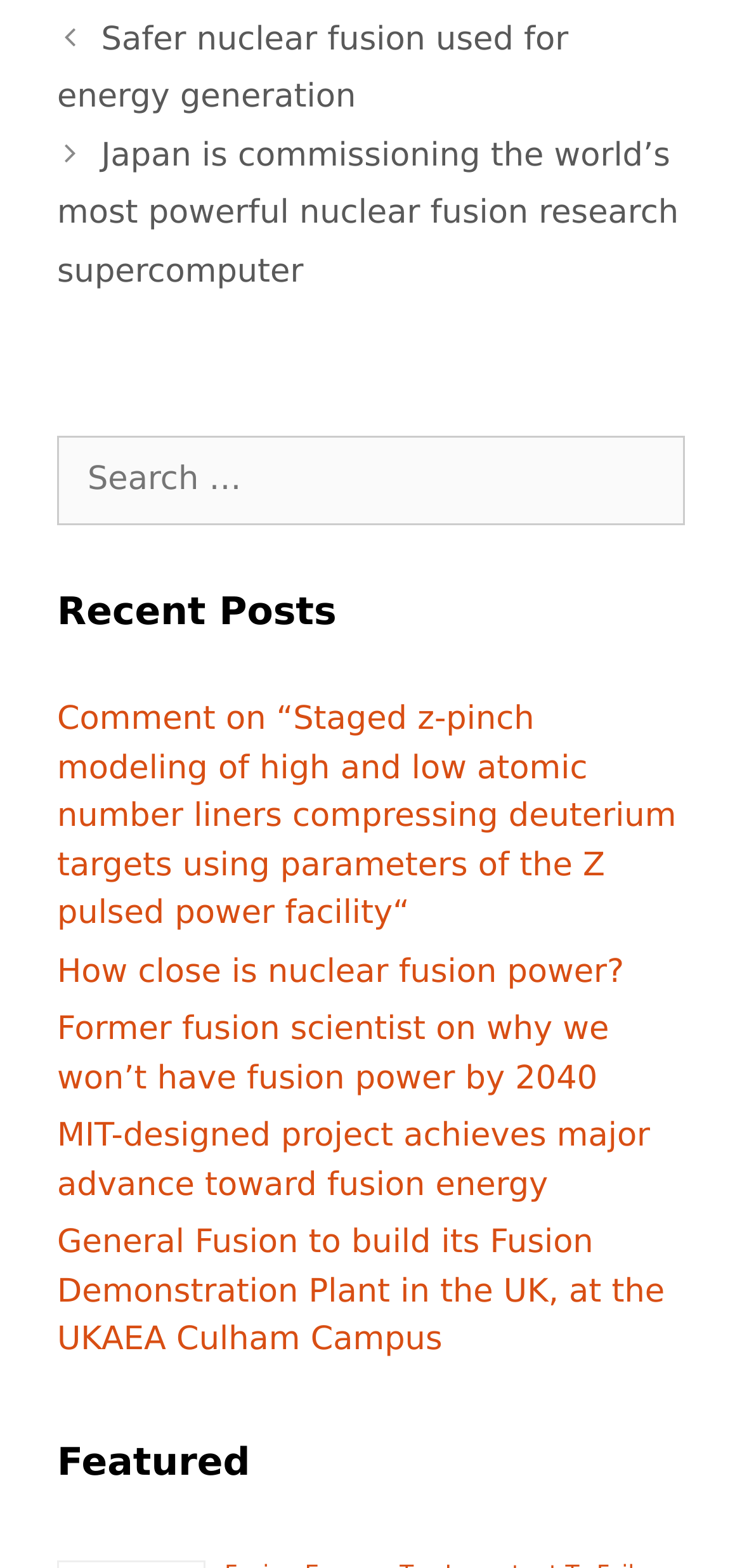Please identify the bounding box coordinates of the area that needs to be clicked to fulfill the following instruction: "Check the featured section."

[0.077, 0.913, 0.923, 0.95]